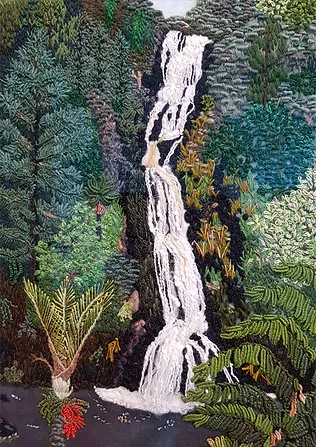Craft a thorough explanation of what is depicted in the image.

This intricate embroidery artwork depicts the serene beauty of a waterfall cascading down a rocky cliff, surrounded by lush greenery. The waterfall, rendered in flowing white threads, stands out against rich, textured threads that form the dense foliage on both sides. Vivid shades of green highlight the various types of trees and plants, including large ferns and palm-like leaves at the foreground, which add depth and vibrancy to the piece. The scene conveys a sense of tranquility and connection to nature, showcasing the artist’s skill in using textile art to evoke the essence of a beautiful, natural landscape.